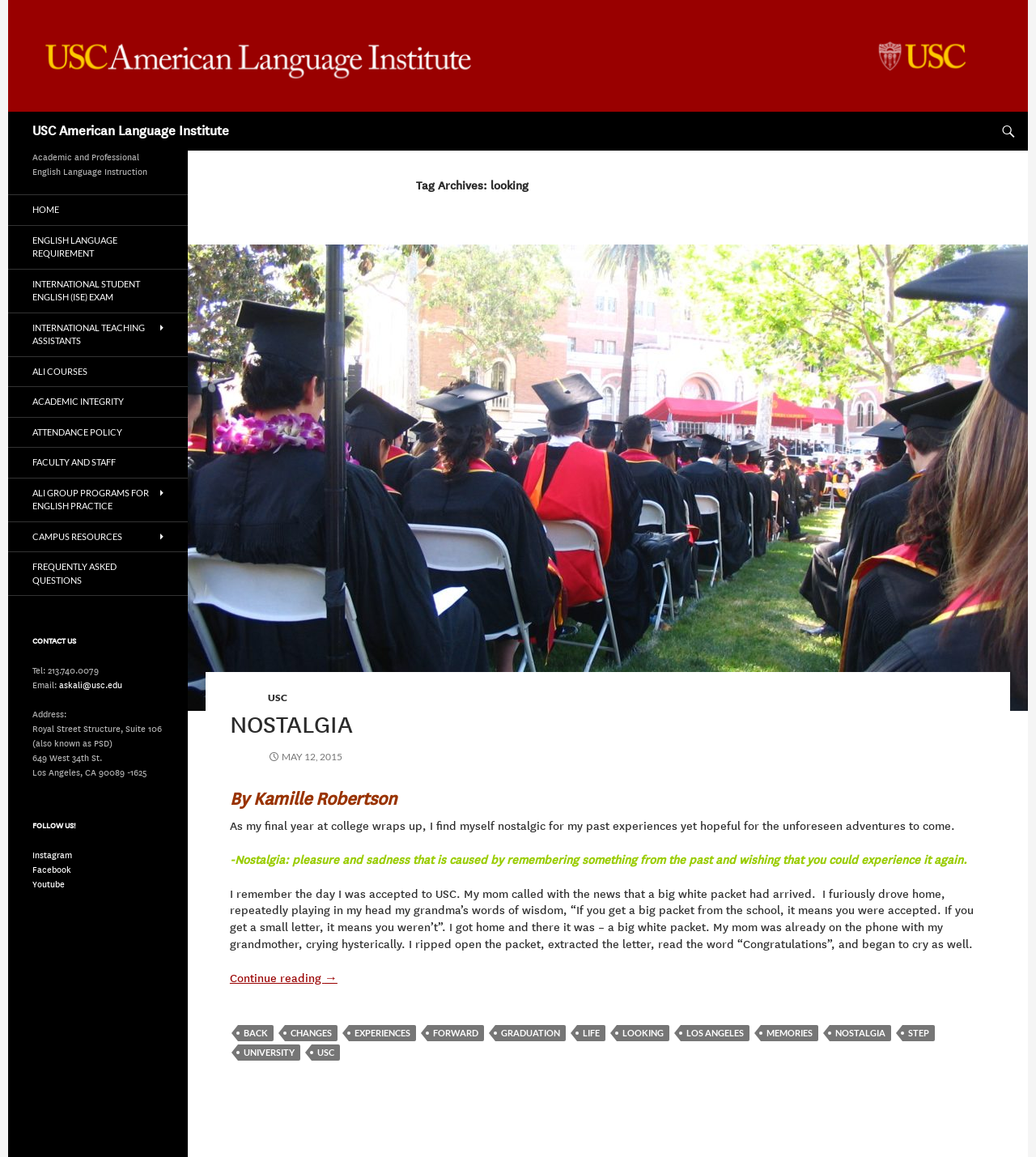How many social media platforms are listed in the 'FOLLOW US!' section?
Your answer should be a single word or phrase derived from the screenshot.

3